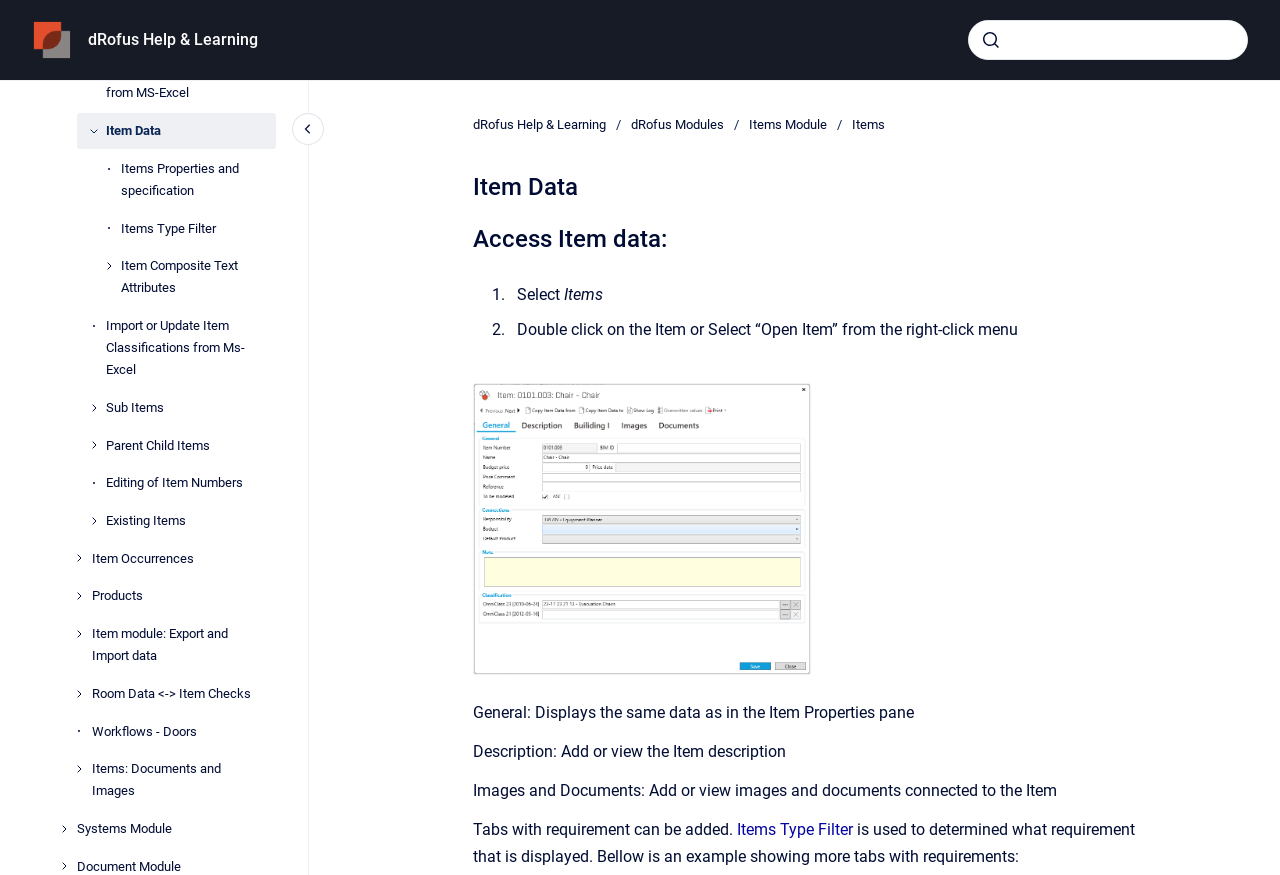From the webpage screenshot, predict the bounding box coordinates (top-left x, top-left y, bottom-right x, bottom-right y) for the UI element described here: Go to homepage

[0.025, 0.023, 0.056, 0.069]